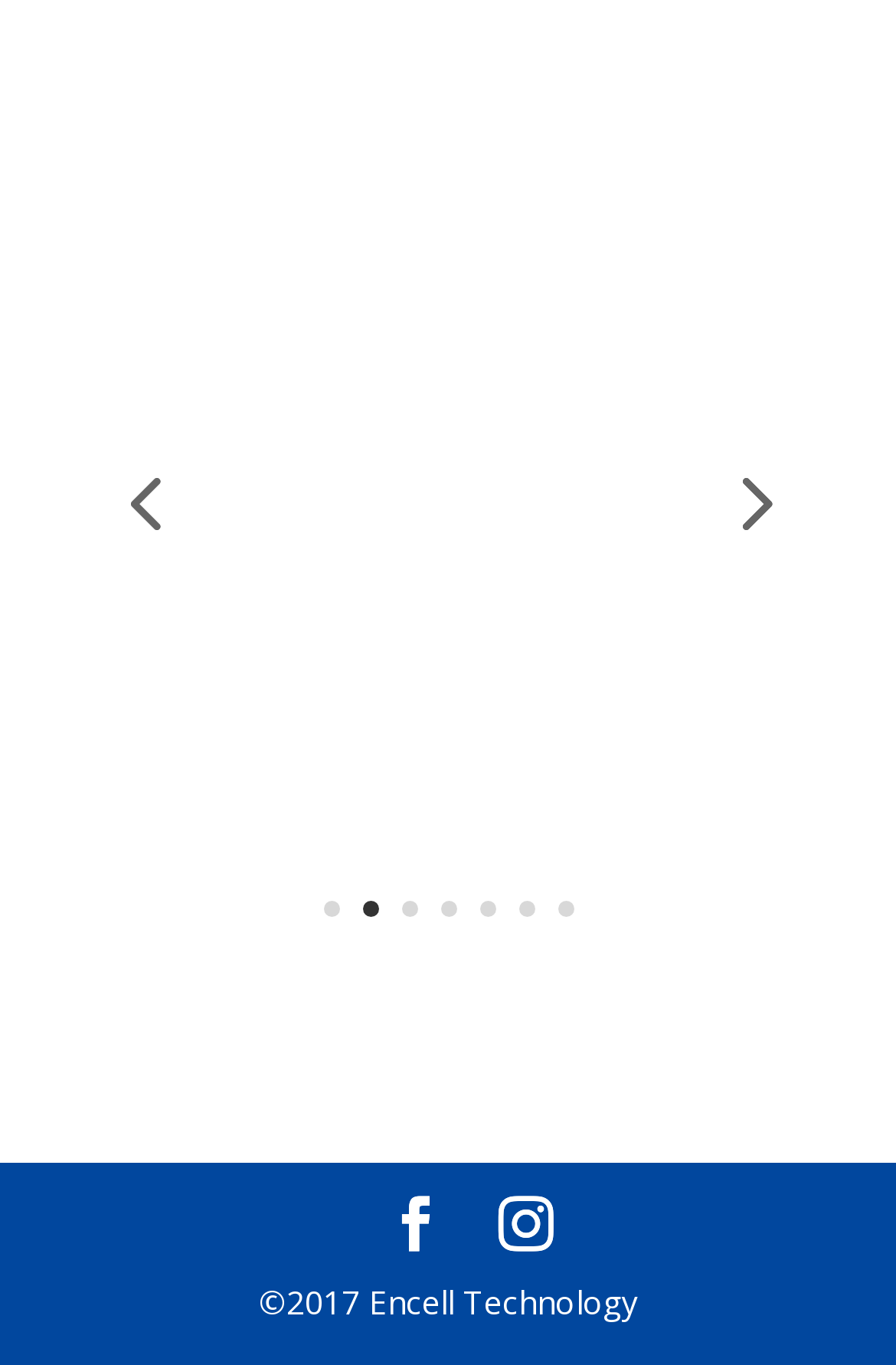Determine the bounding box coordinates of the region that needs to be clicked to achieve the task: "go to page 5".

[0.777, 0.327, 0.9, 0.408]